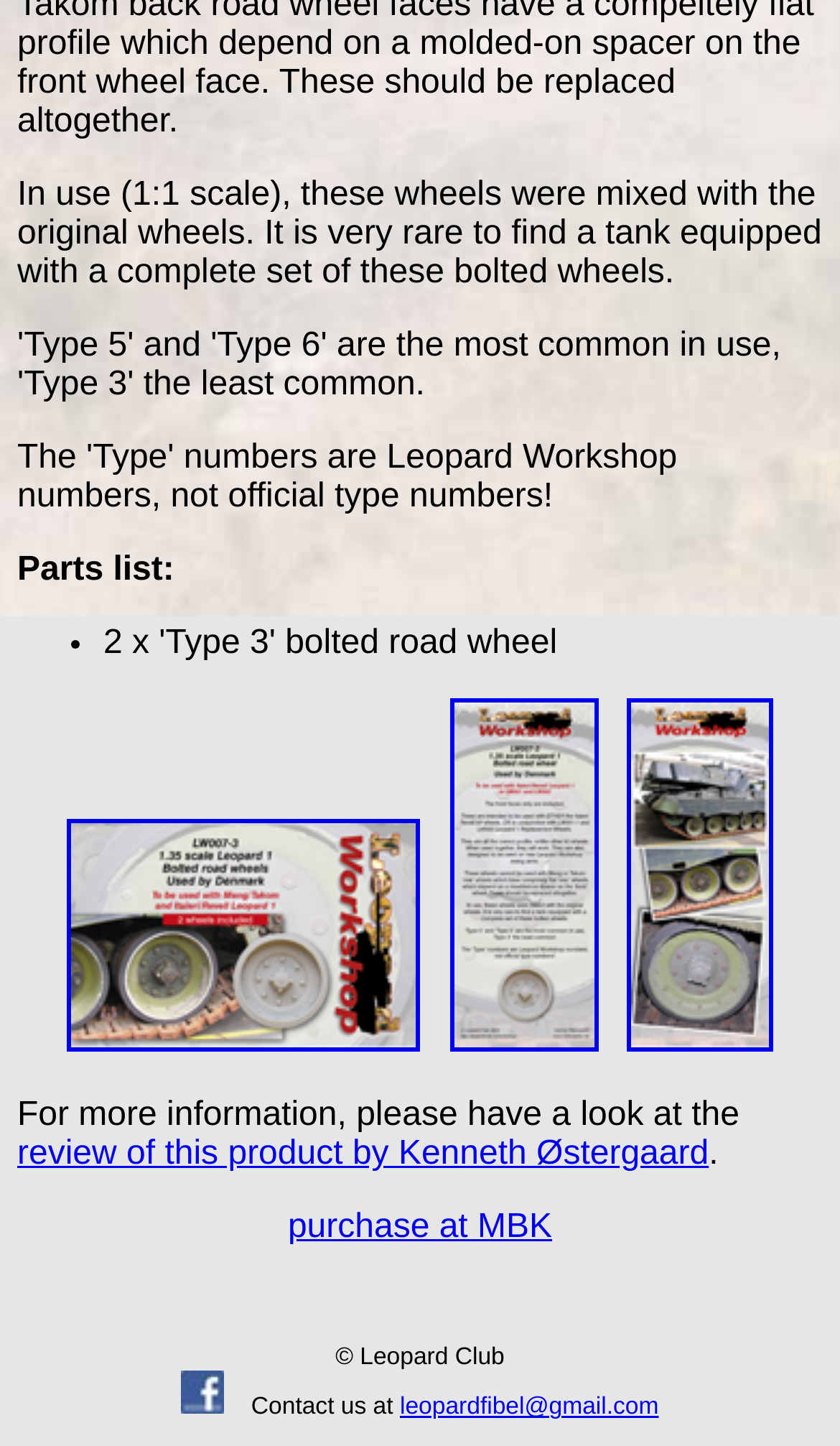Who is the copyright holder?
Offer a detailed and full explanation in response to the question.

The copyright holder is Leopard Club because the StaticText element with ID 70 has the text '© Leopard Club'.